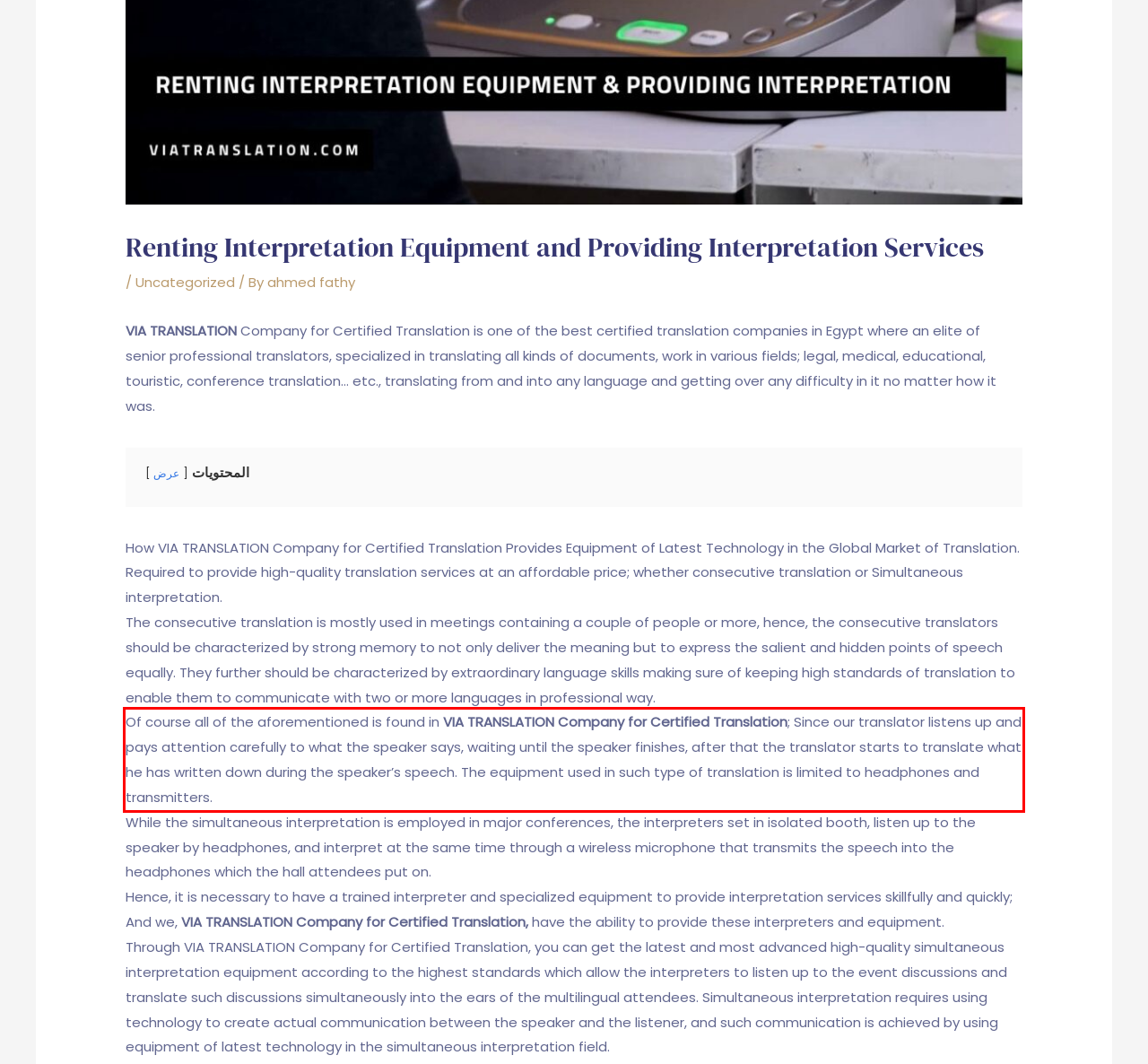Given a screenshot of a webpage containing a red bounding box, perform OCR on the text within this red bounding box and provide the text content.

Of course all of the aforementioned is found in VIA TRANSLATION Company for Certified Translation; Since our translator listens up and pays attention carefully to what the speaker says, waiting until the speaker finishes, after that the translator starts to translate what he has written down during the speaker’s speech. The equipment used in such type of translation is limited to headphones and transmitters.